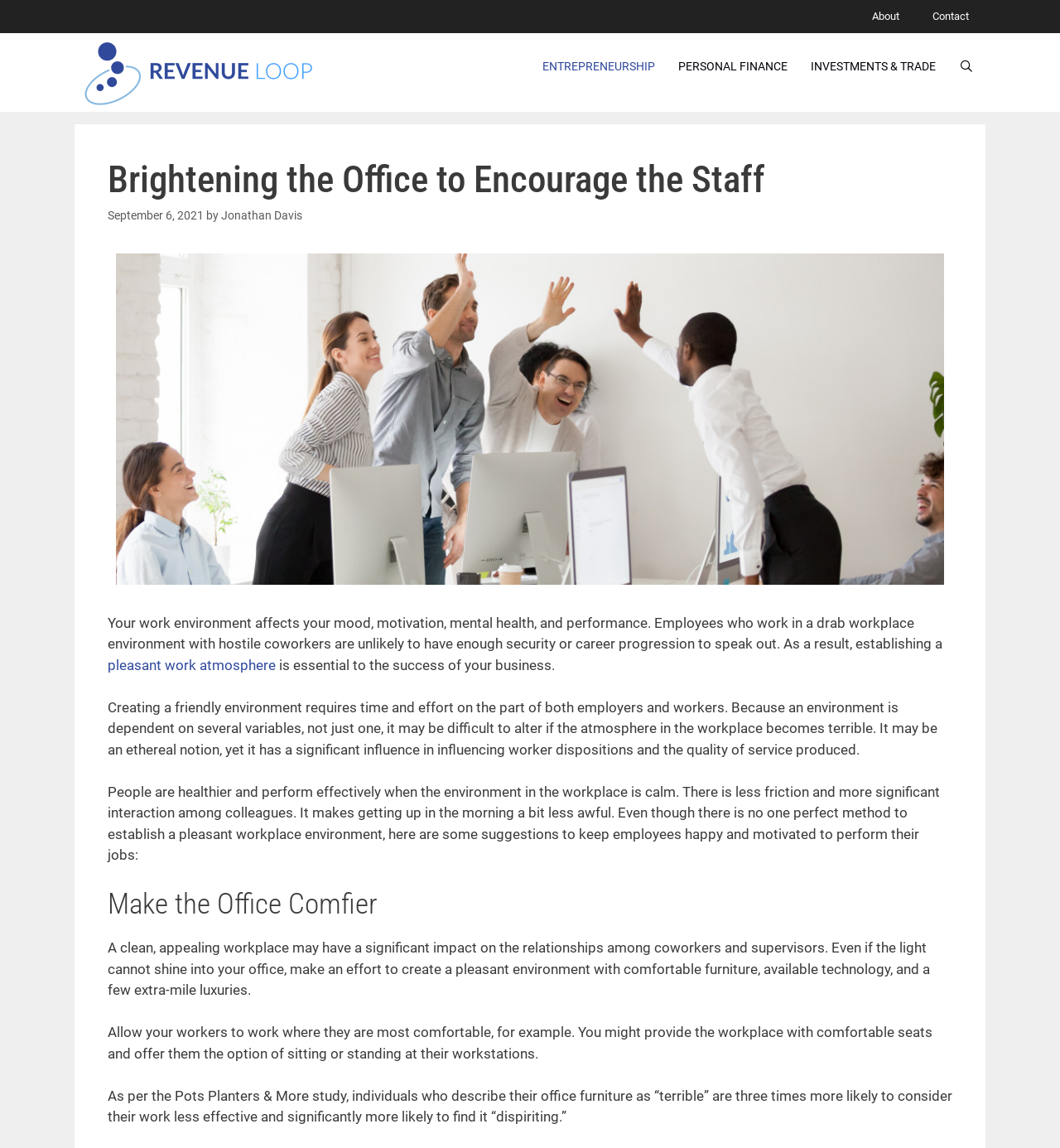Produce an elaborate caption capturing the essence of the webpage.

The webpage is a guide to creating a better workplace, with a focus on improving employee productivity, engagement, and performance. At the top of the page, there is a banner with a link to the site's homepage, accompanied by a navigation menu with links to various categories such as entrepreneurship, personal finance, and investments. 

Below the navigation menu, there is a header section with a heading that reads "Brightening the Office to Encourage the Staff" and a timestamp indicating that the article was published on September 6, 2021, by Jonathan Davis. 

To the right of the header section, there is a large image depicting business people celebrating, which takes up most of the width of the page. 

The main content of the page is divided into several sections. The first section discusses the importance of creating a pleasant work atmosphere, with links to relevant keywords. The text explains that a friendly environment requires effort from both employers and workers and has a significant influence on worker dispositions and the quality of service produced.

The next section is headed "Make the Office Comfier" and provides suggestions for creating a comfortable workplace environment, such as providing comfortable furniture and allowing workers to choose where they work. The text also cites a study on the impact of office furniture on worker productivity and morale.

Throughout the page, there are several links to related topics, including a link to the author's profile and a search bar at the top right corner. The overall layout is organized, with clear headings and concise text, making it easy to navigate and read.